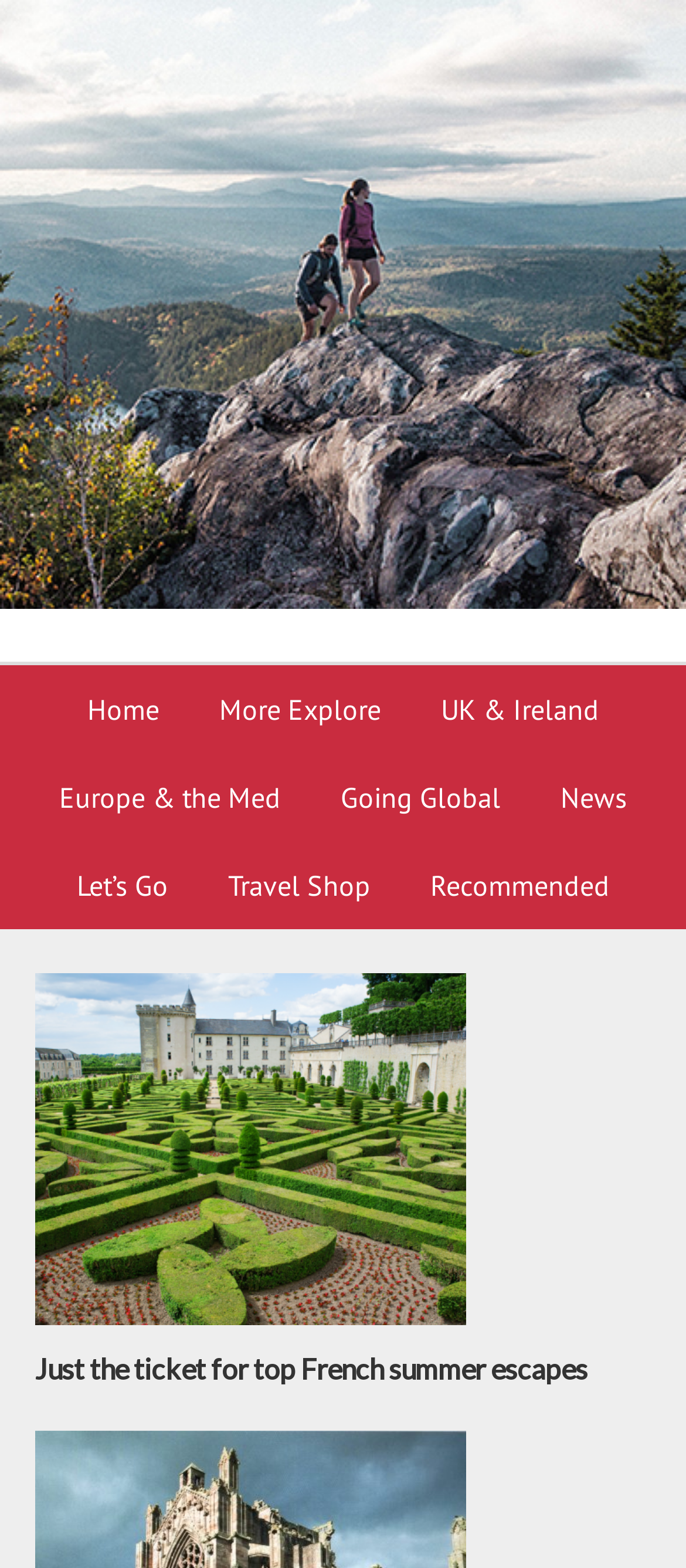Extract the bounding box coordinates of the UI element described by: "Europe & the Med". The coordinates should include four float numbers ranging from 0 to 1, e.g., [left, top, right, bottom].

[0.047, 0.48, 0.447, 0.536]